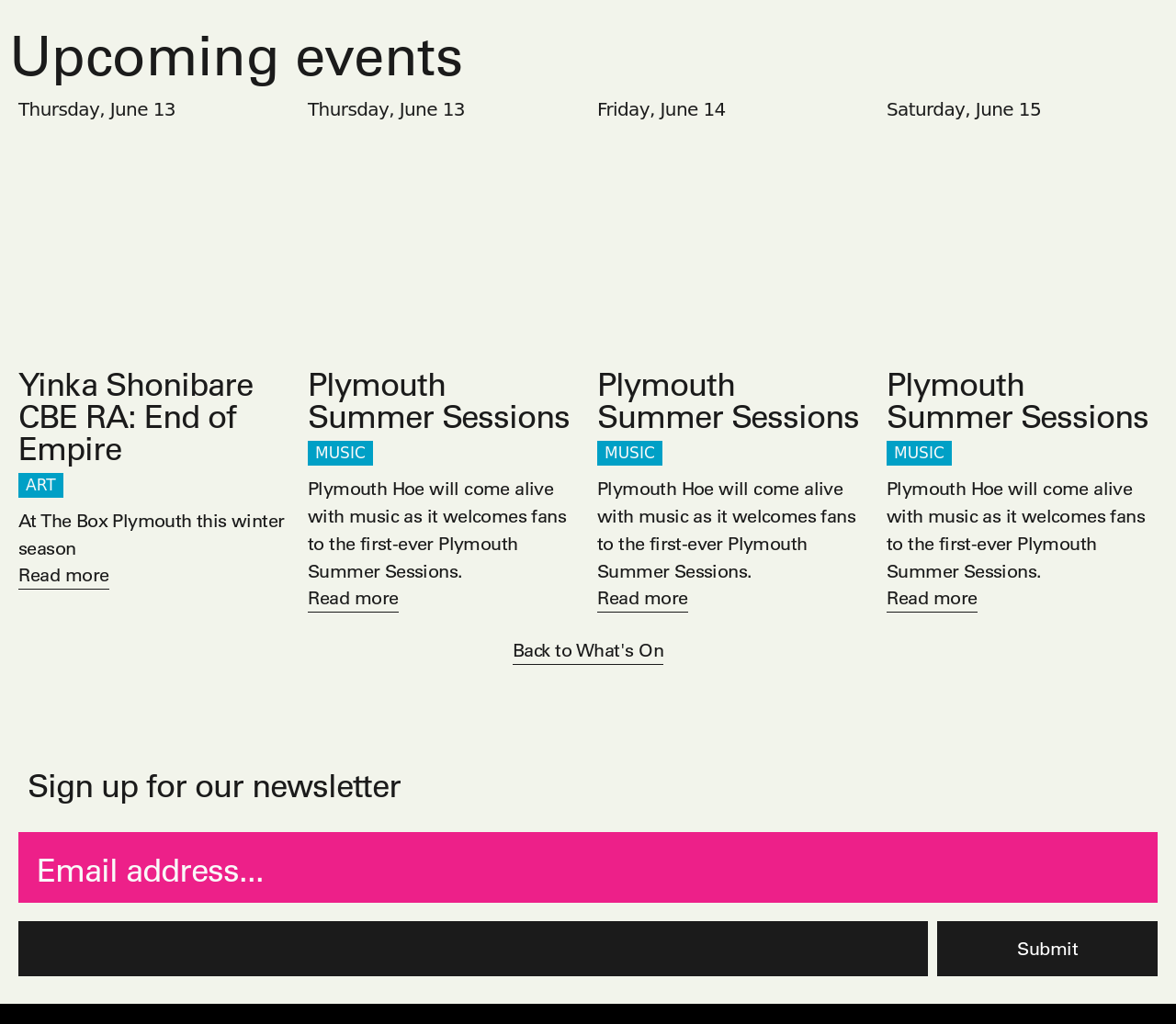How many events are listed on this page?
Using the image as a reference, answer the question with a short word or phrase.

3